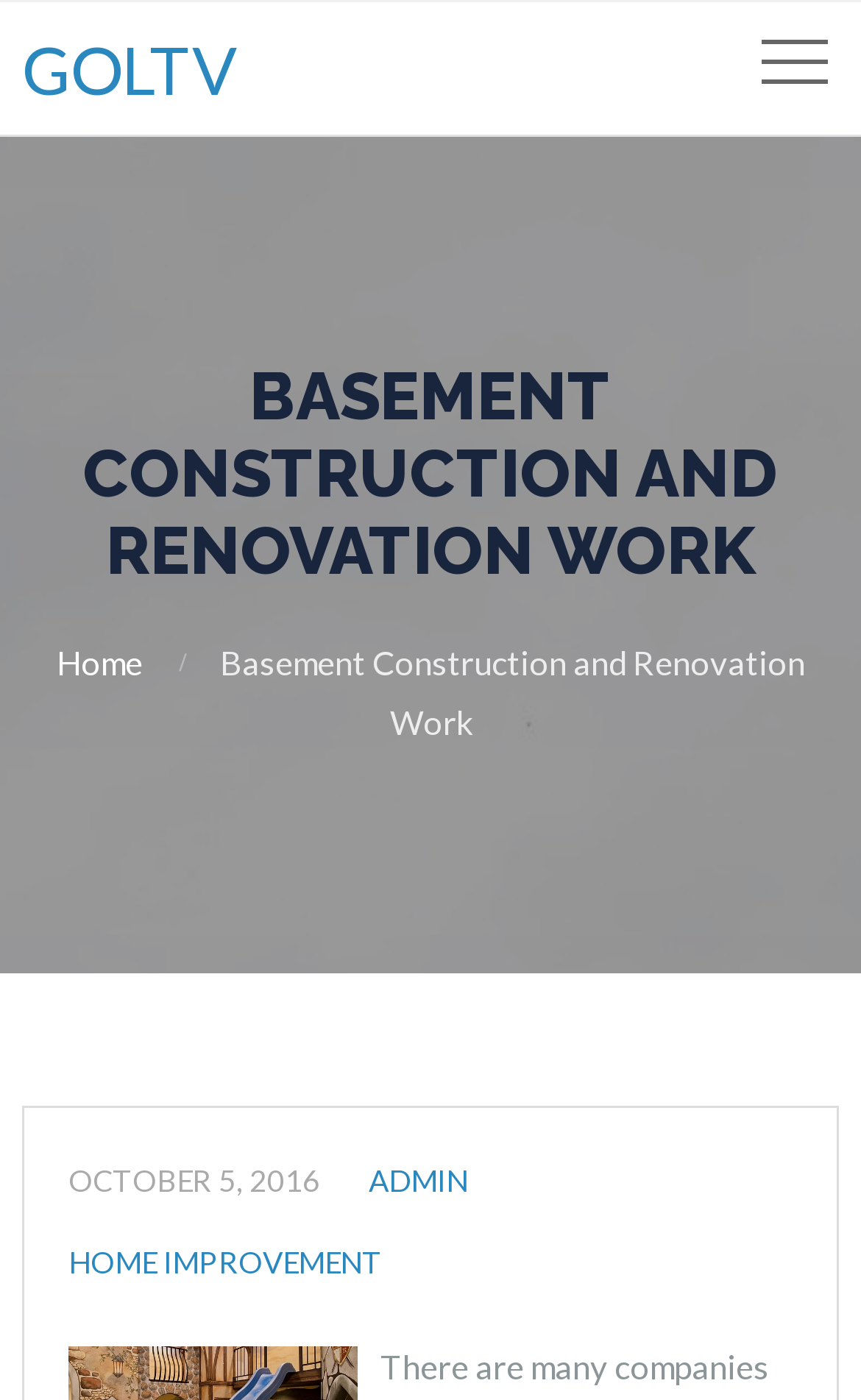Ascertain the bounding box coordinates for the UI element detailed here: "MDN on Mastodon". The coordinates should be provided as [left, top, right, bottom] with each value being a float between 0 and 1.

None